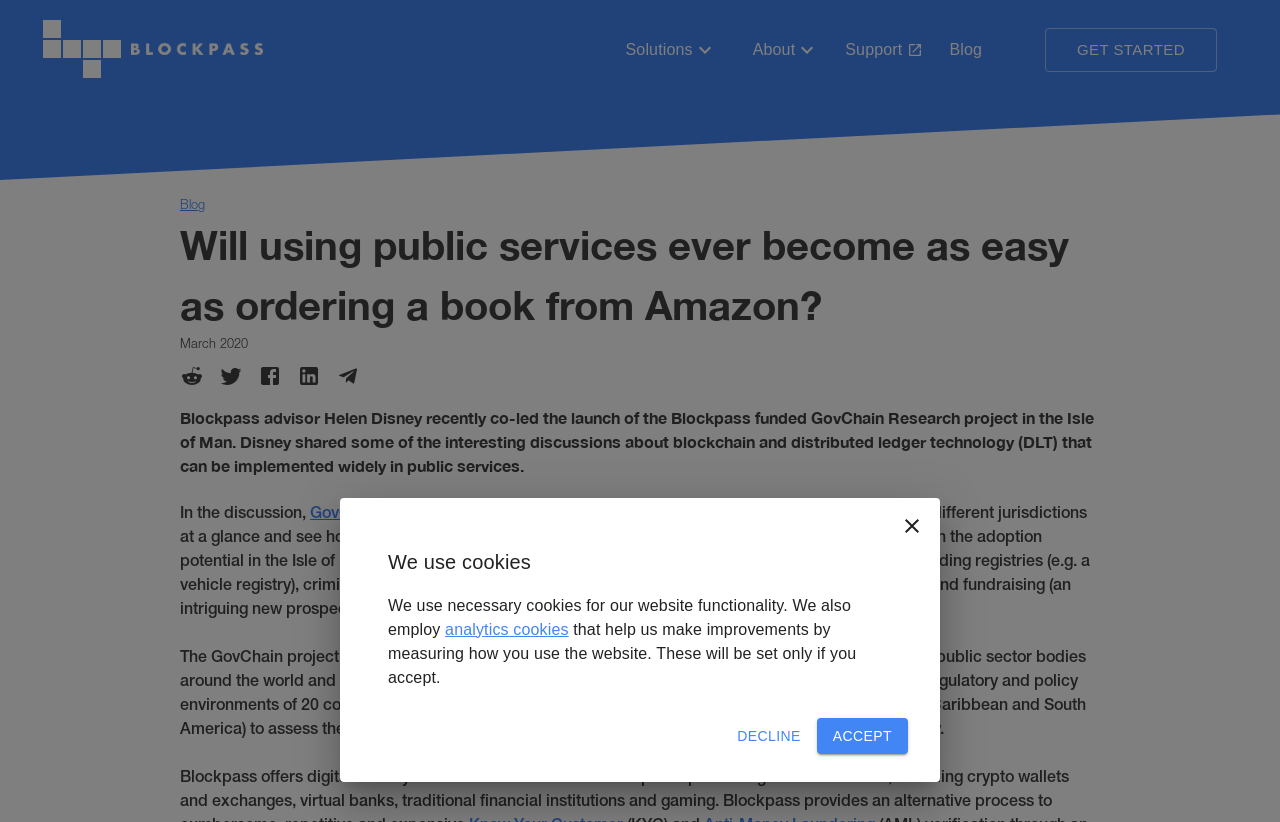What is the text on the top-right button?
Respond to the question with a single word or phrase according to the image.

GET STARTED